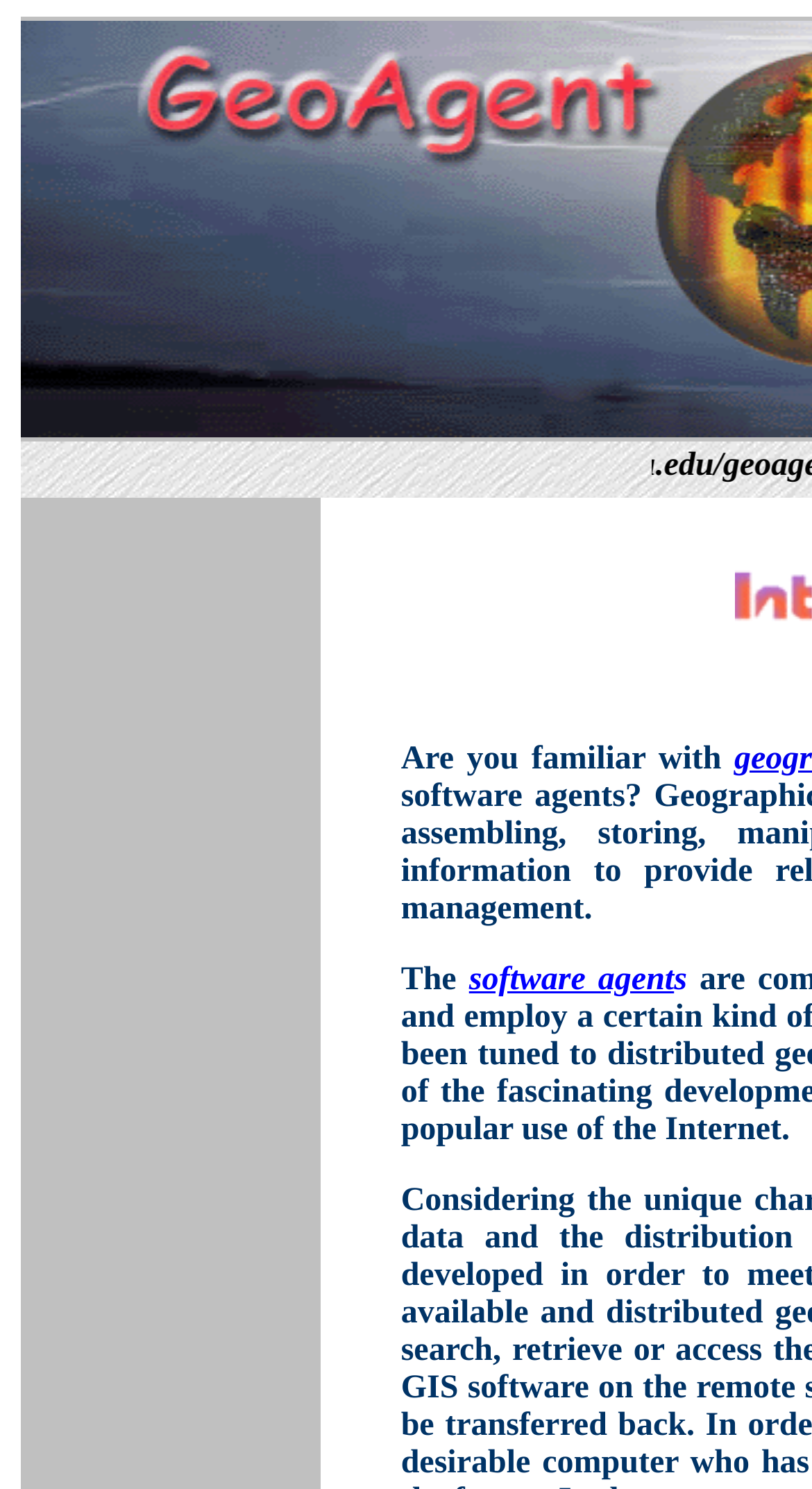Using the element description: "software agent", determine the bounding box coordinates for the specified UI element. The coordinates should be four float numbers between 0 and 1, [left, top, right, bottom].

[0.578, 0.646, 0.83, 0.67]